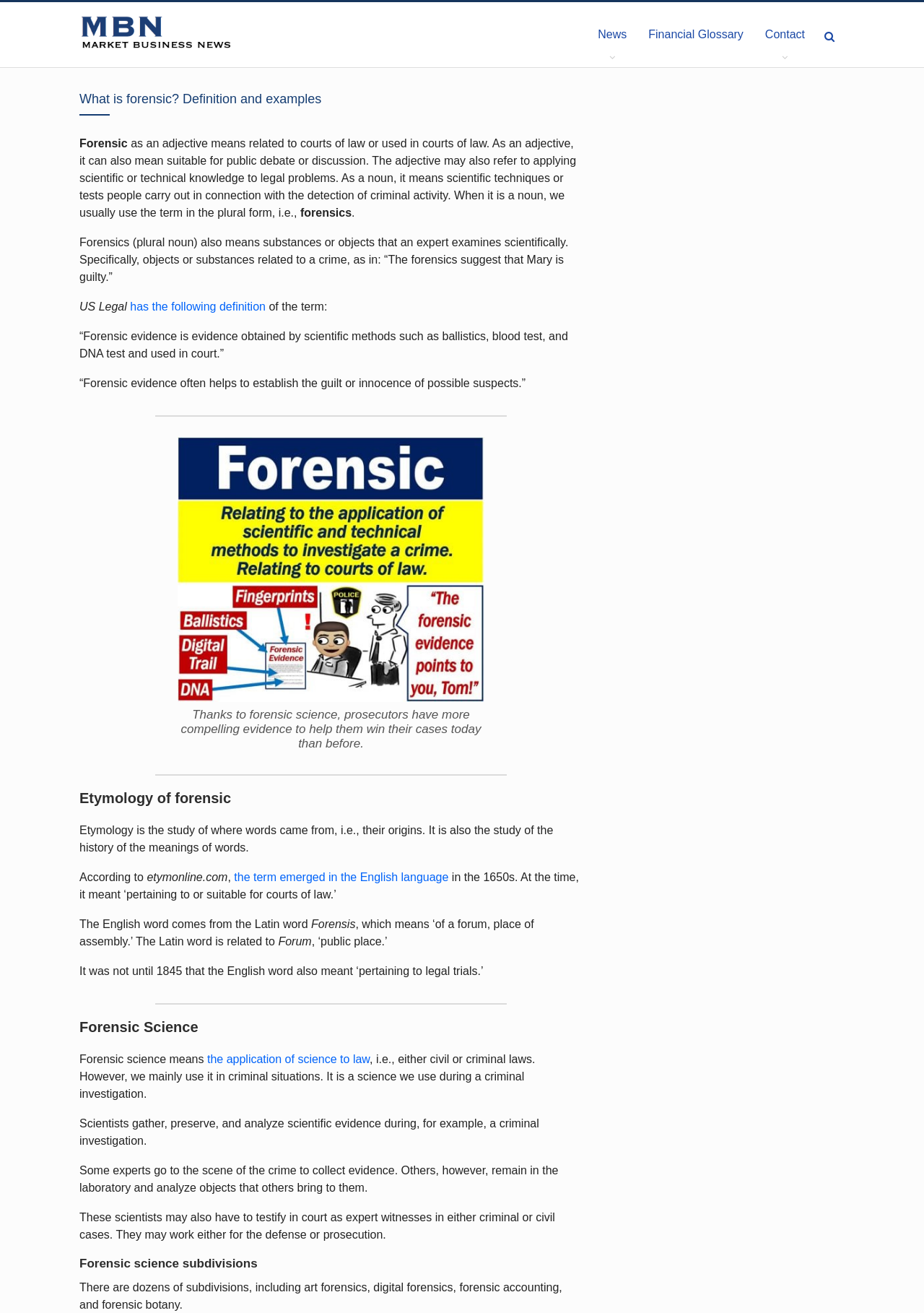What is the main purpose of forensic science?
Using the details from the image, give an elaborate explanation to answer the question.

The webpage explains that forensic science means the application of science to law, either civil or criminal laws. It is a science used during a criminal investigation, where scientists gather, preserve, and analyze scientific evidence.